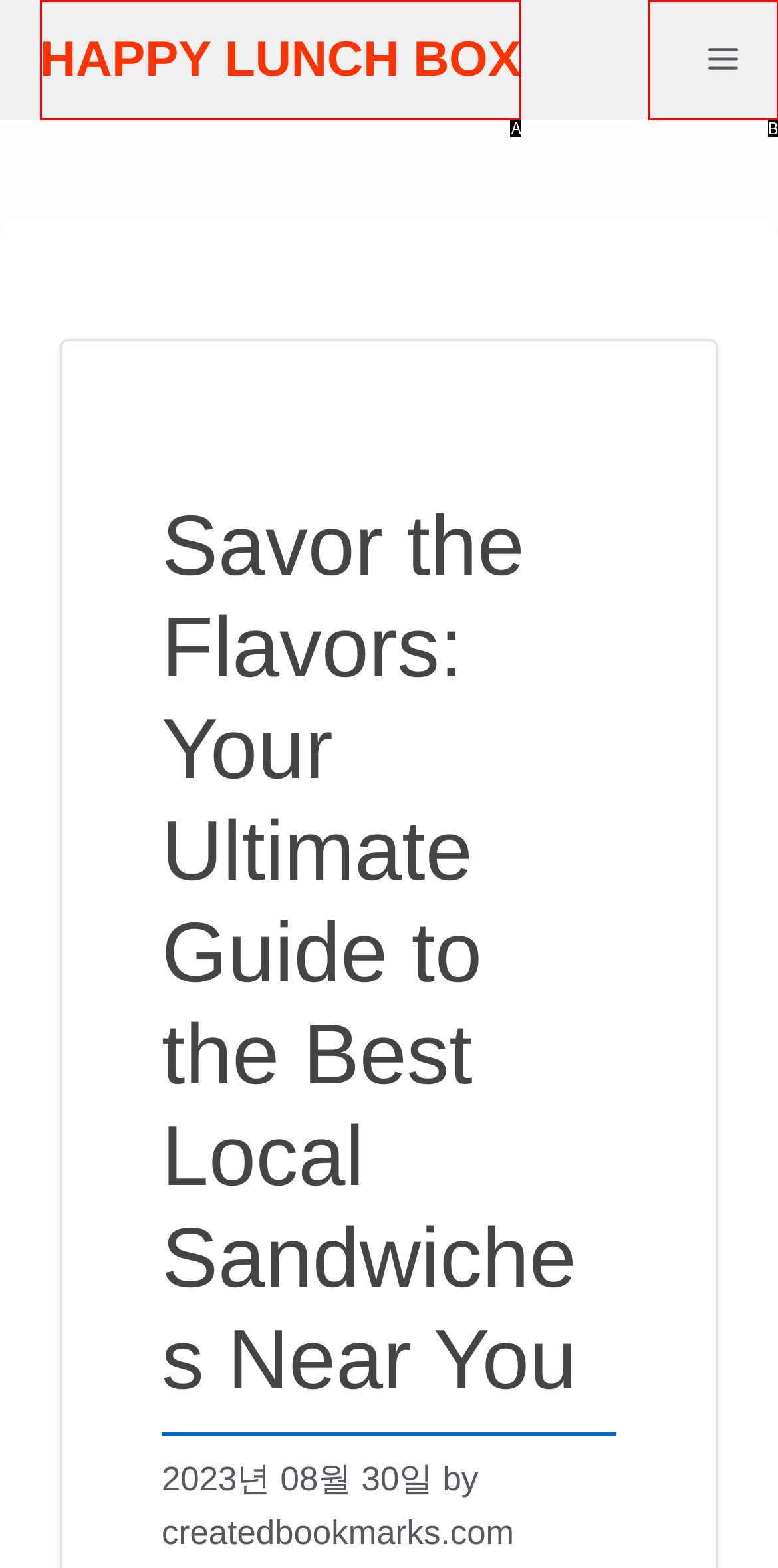Pick the option that best fits the description: Happy lunch box. Reply with the letter of the matching option directly.

A